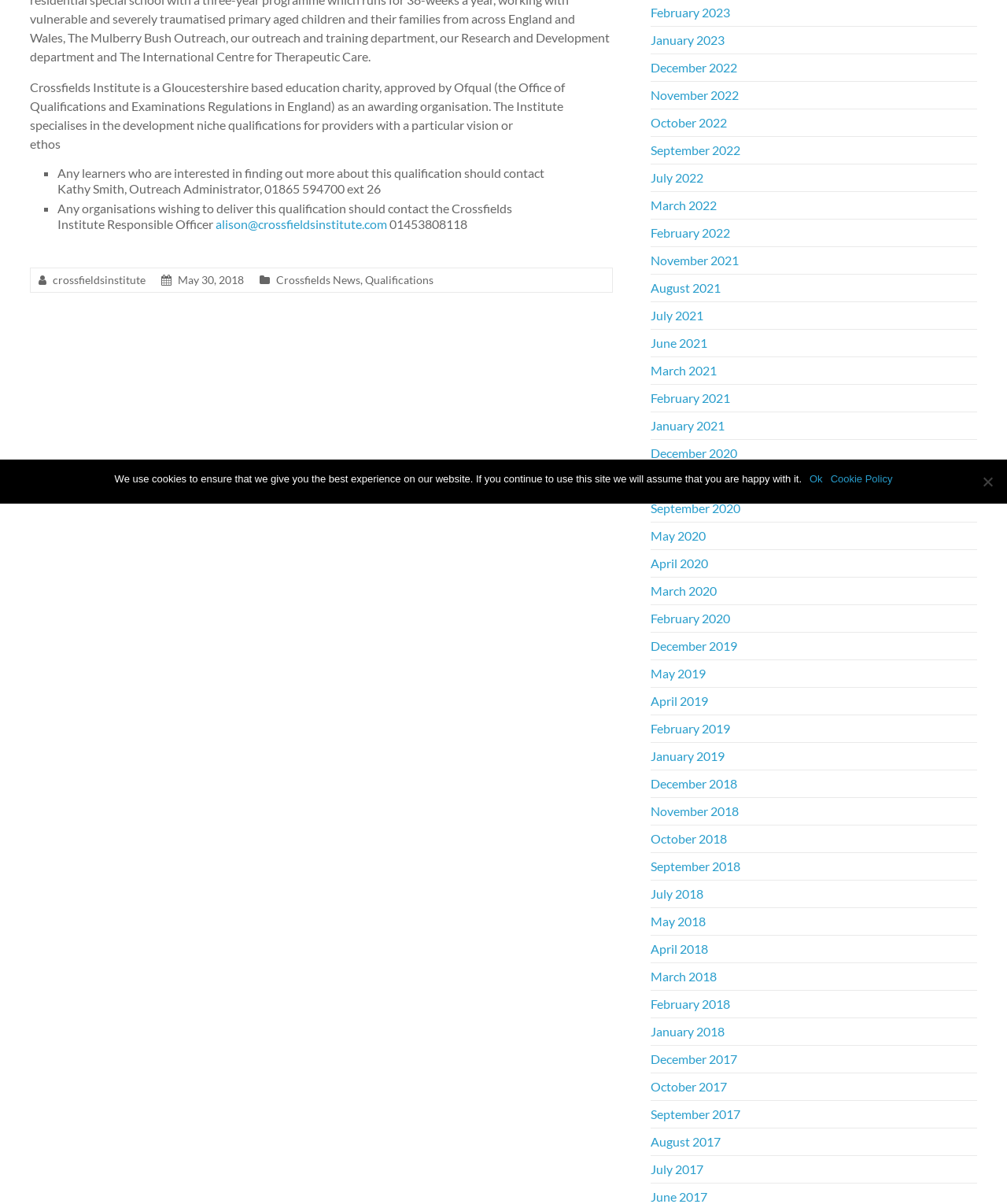Locate the UI element described as follows: "crossfieldsinstitute". Return the bounding box coordinates as four float numbers between 0 and 1 in the order [left, top, right, bottom].

[0.053, 0.227, 0.145, 0.238]